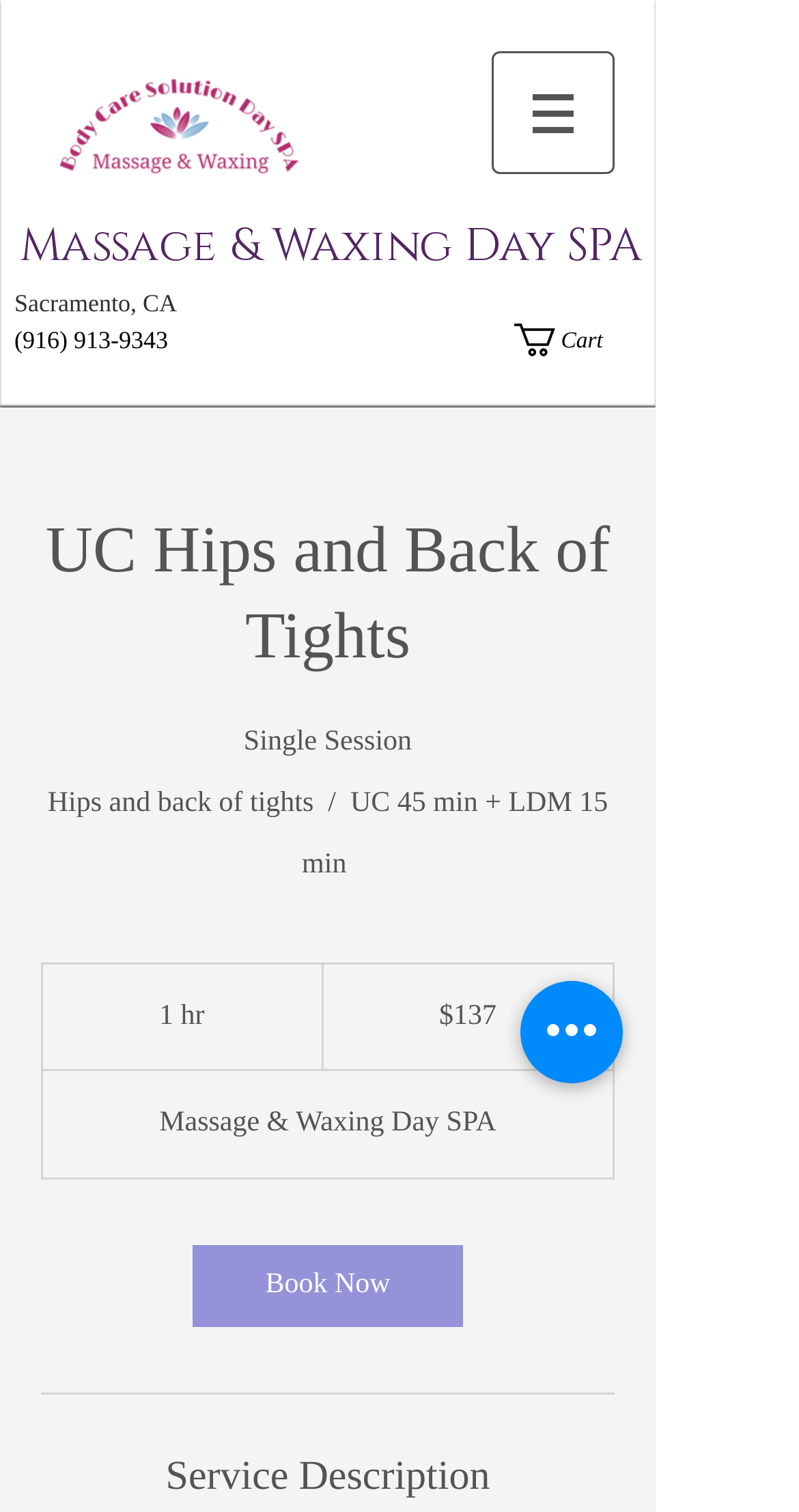What is the text of the webpage's headline?

 
Massage & Waxing Day SPA